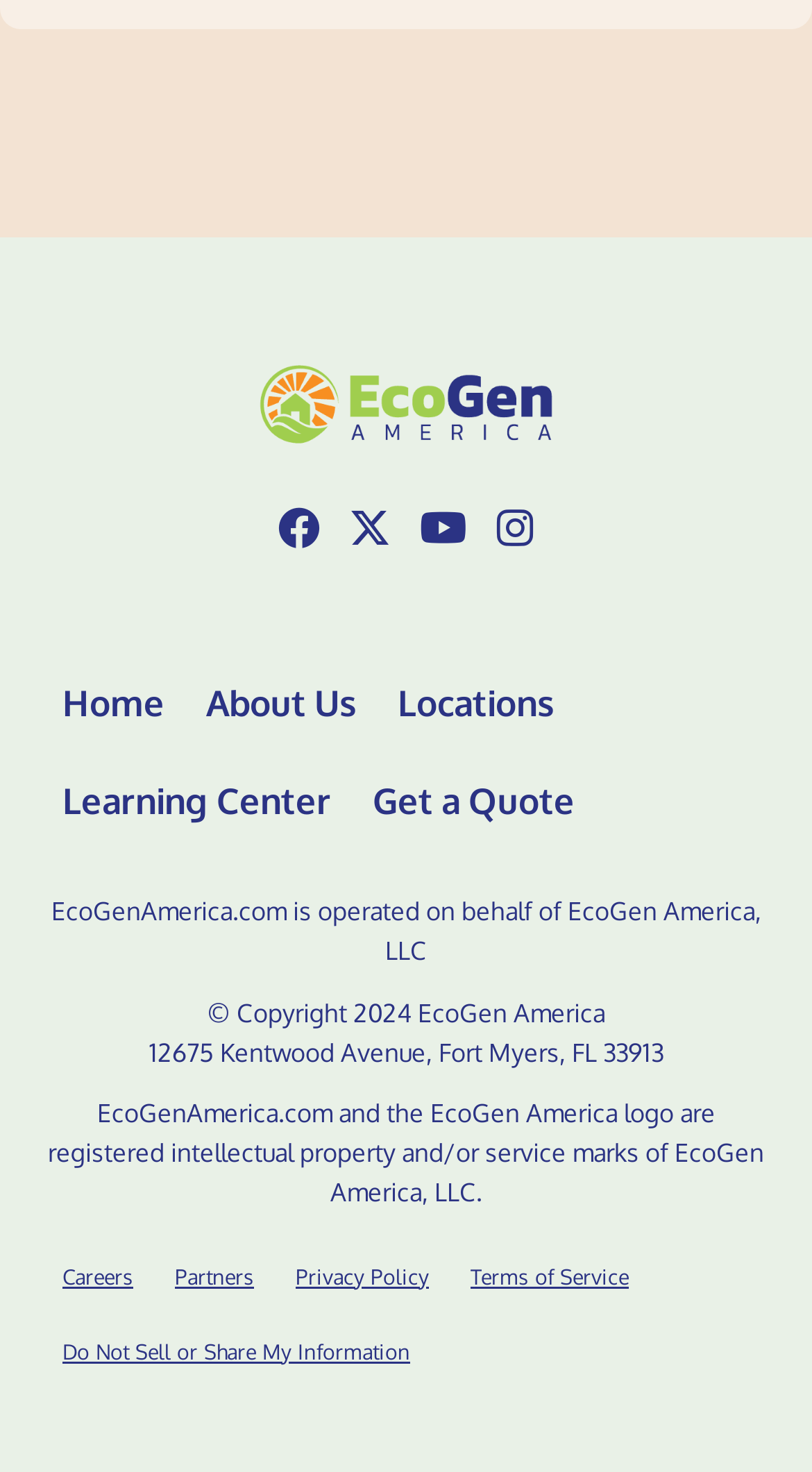Identify and provide the bounding box for the element described by: "Get a Quote".

[0.433, 0.511, 0.733, 0.577]